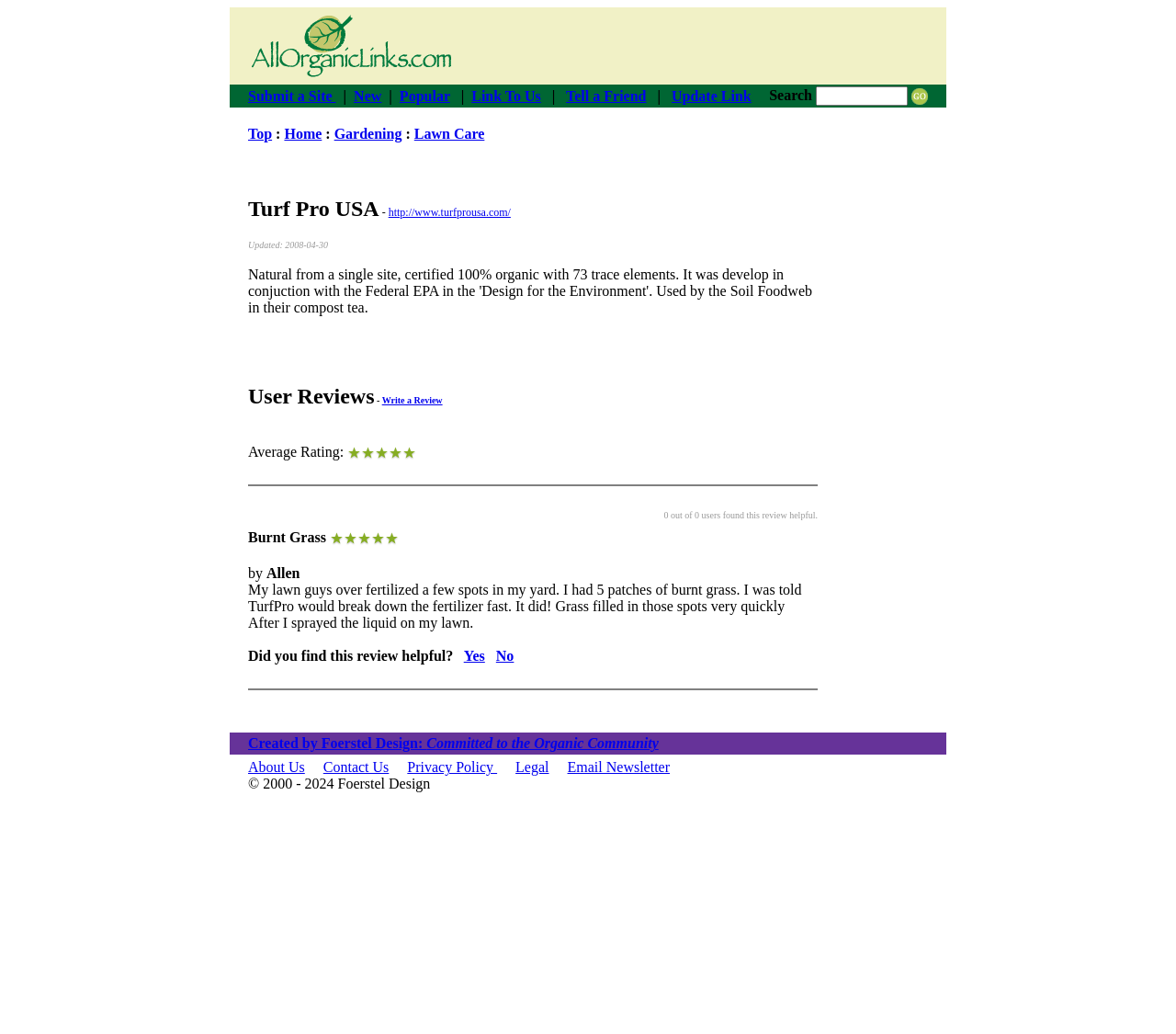What is the name of the company that created the website?
Provide an in-depth answer to the question, covering all aspects.

The name of the company that created the website is Foerstel Design, as indicated by the footer section of the webpage, which states 'Created by Foerstel Design: Committed to the Organic Community'.